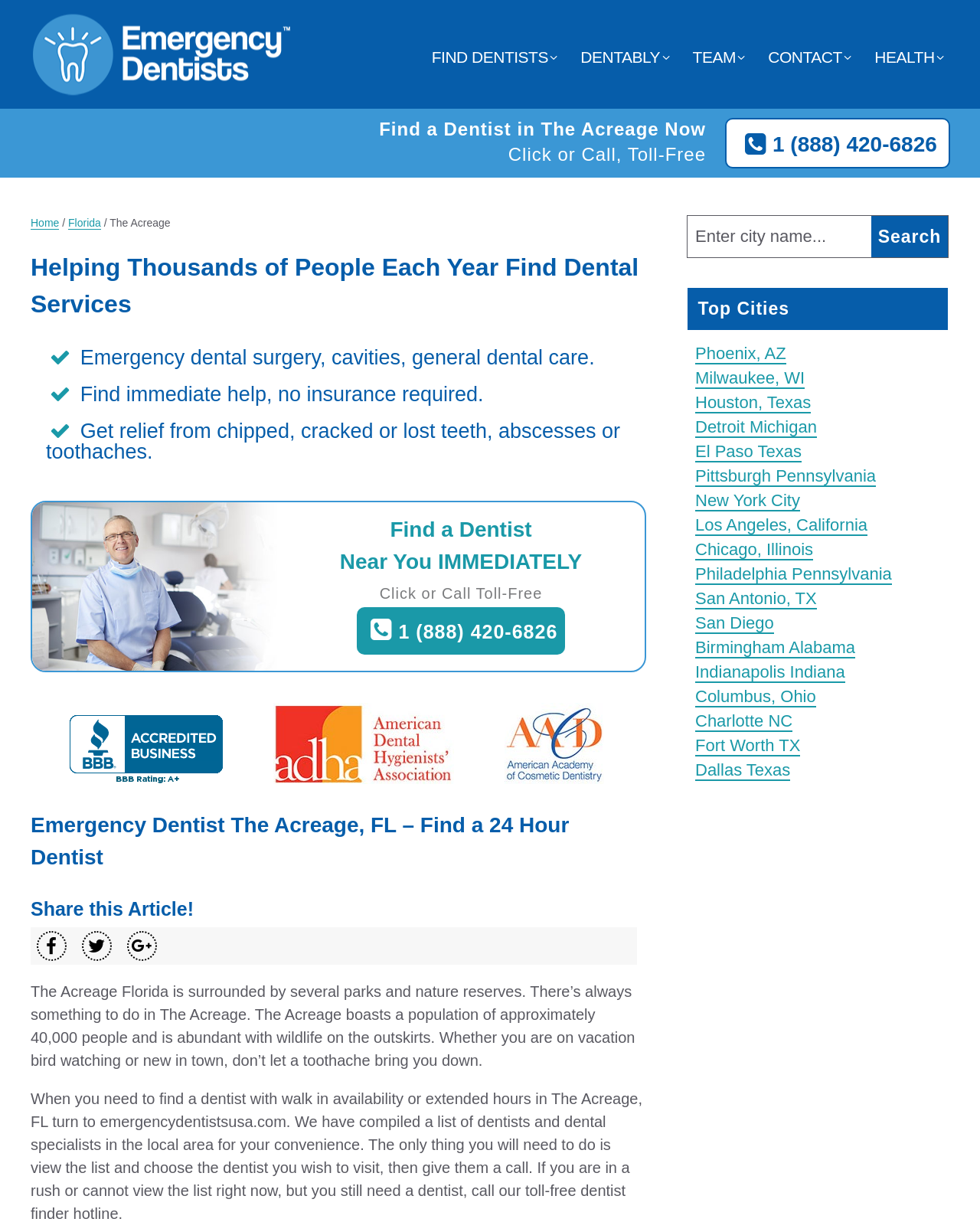Using the webpage screenshot, locate the HTML element that fits the following description and provide its bounding box: "Raiders of the Lost Icon".

None